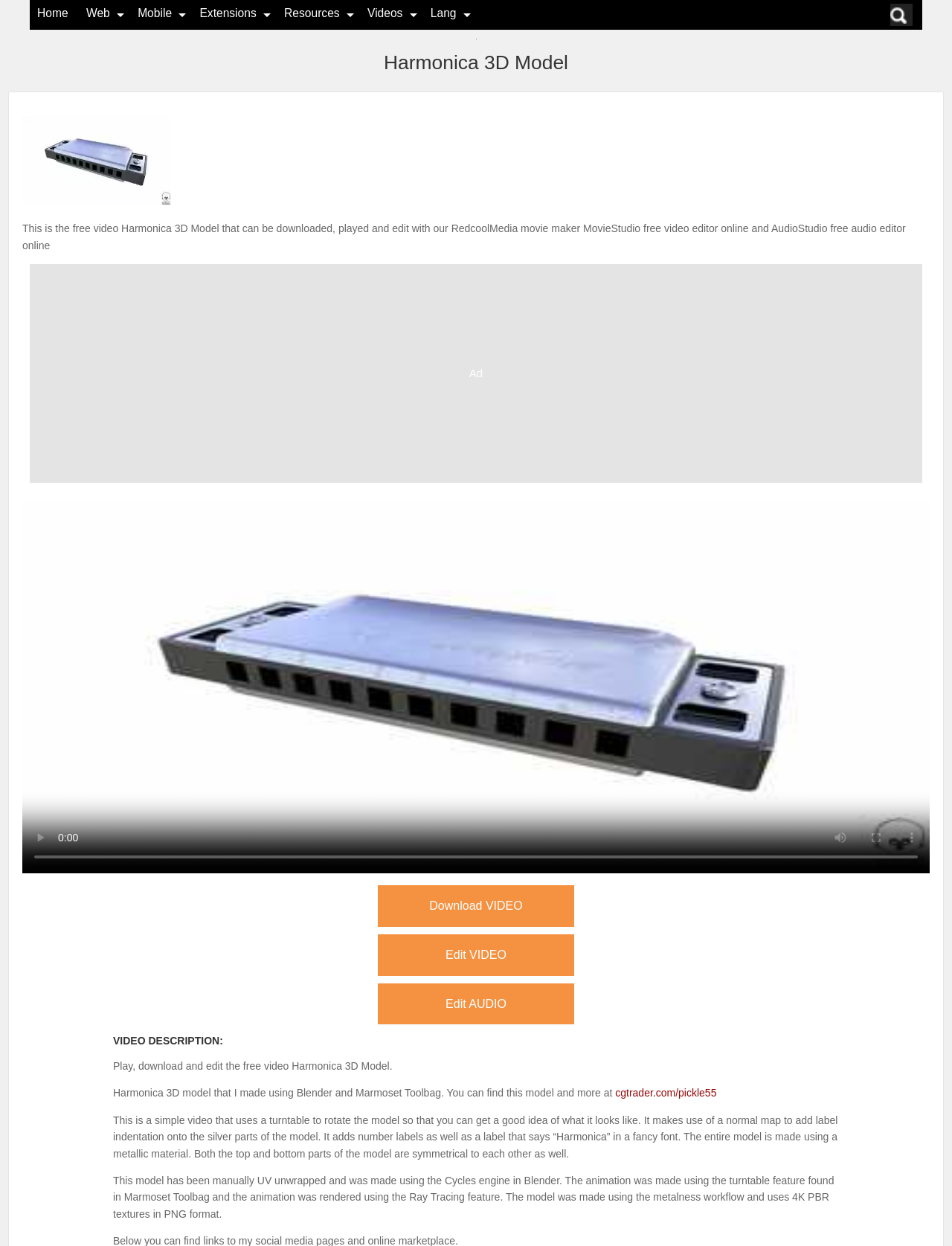Show me the bounding box coordinates of the clickable region to achieve the task as per the instruction: "Copy the citation to clipboard".

None